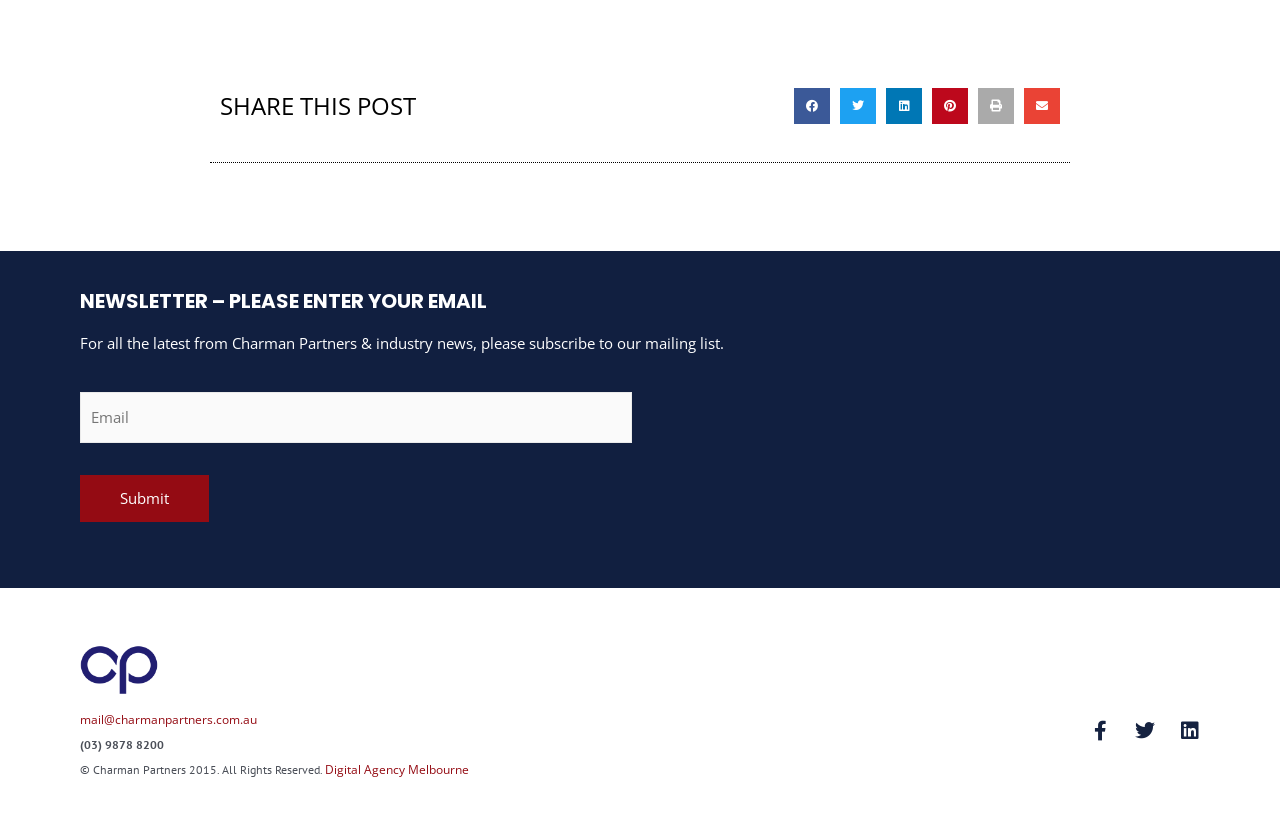Identify the bounding box coordinates for the region of the element that should be clicked to carry out the instruction: "Share on facebook". The bounding box coordinates should be four float numbers between 0 and 1, i.e., [left, top, right, bottom].

[0.62, 0.108, 0.648, 0.152]